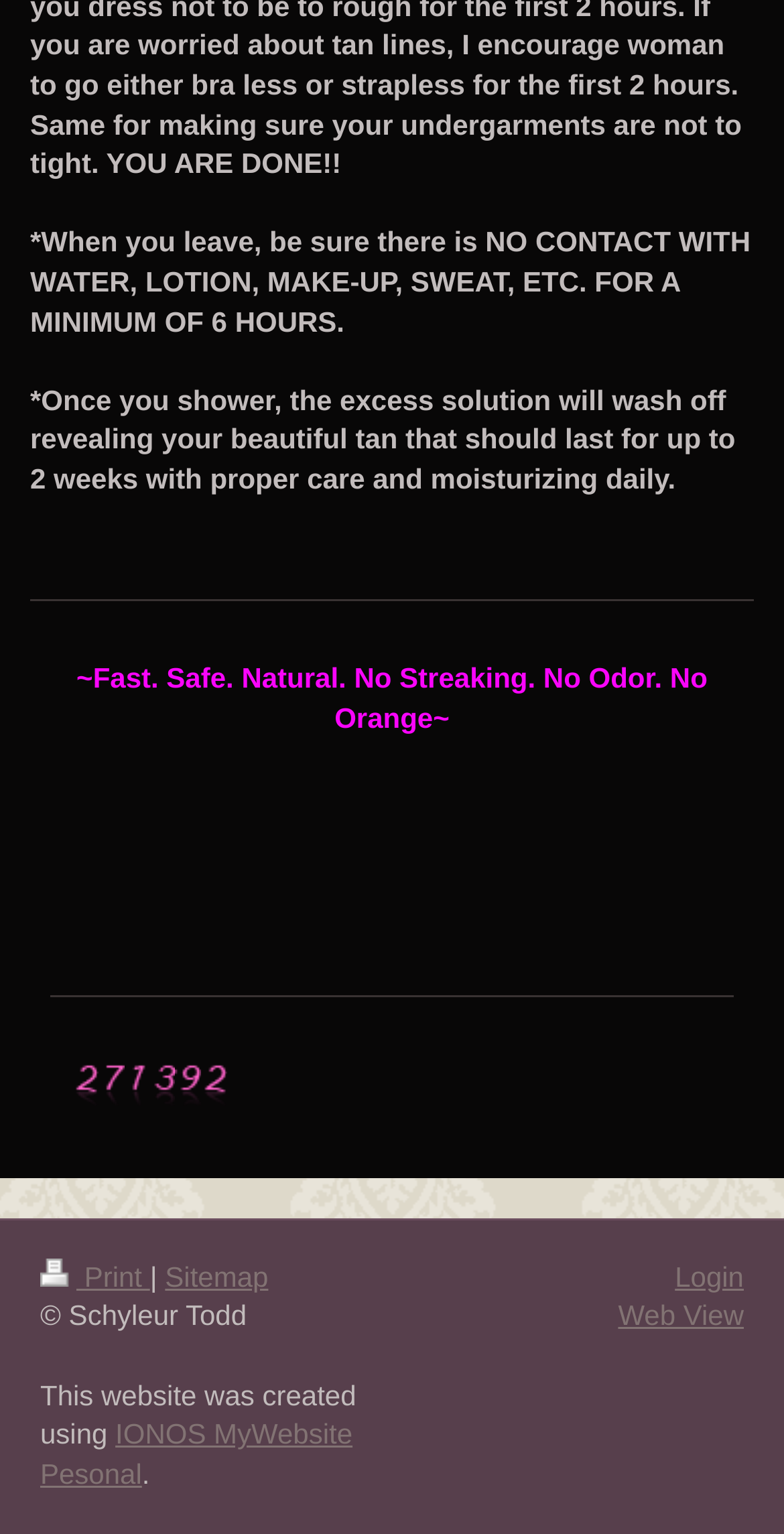Locate the bounding box coordinates of the UI element described by: "Sitemap". The bounding box coordinates should consist of four float numbers between 0 and 1, i.e., [left, top, right, bottom].

[0.211, 0.822, 0.342, 0.843]